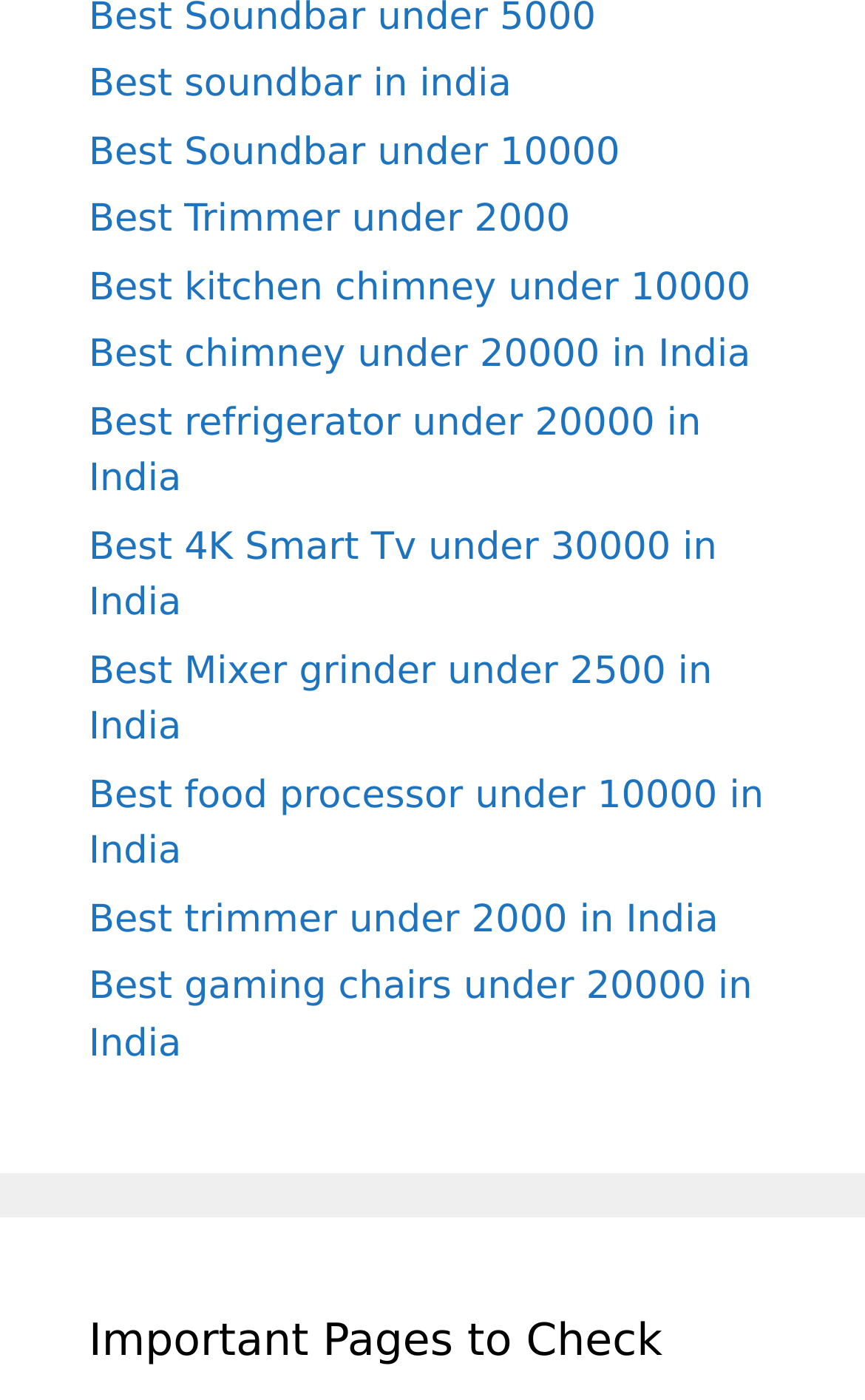Extract the bounding box for the UI element that matches this description: "Best kitchen chimney under 10000".

[0.103, 0.19, 0.868, 0.222]